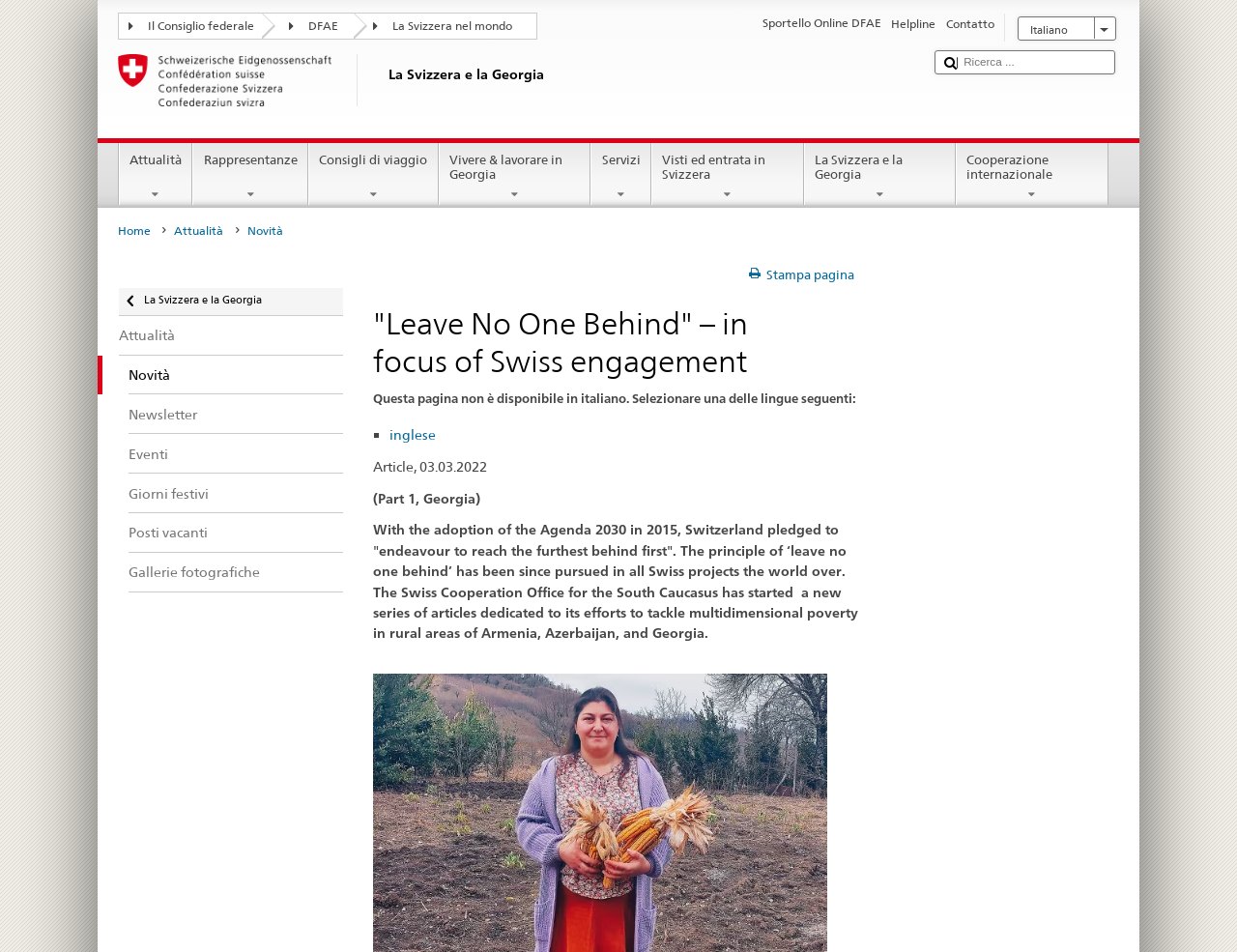Extract the primary headline from the webpage and present its text.

"Leave No One Behind" – in focus of Swiss engagement